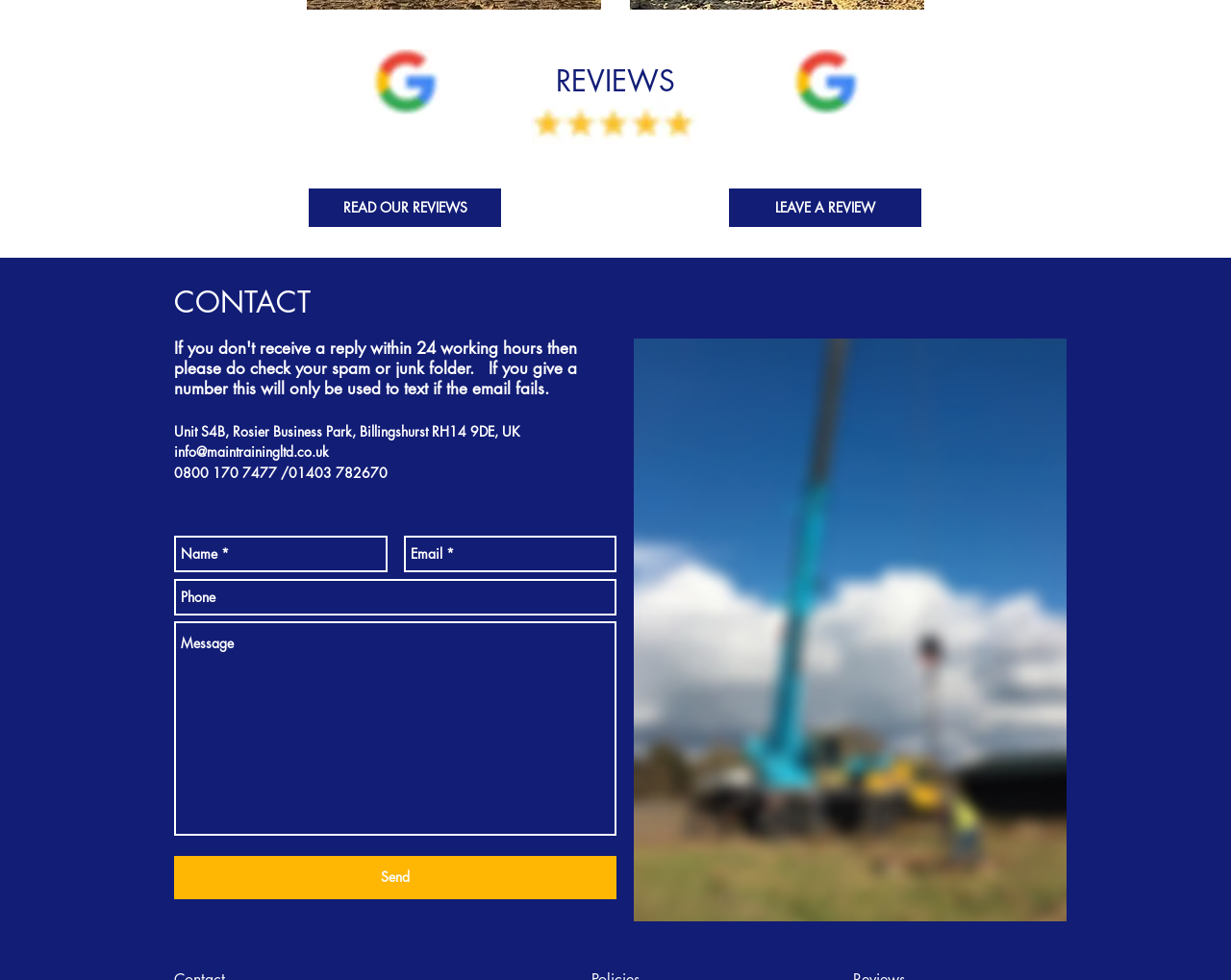Please predict the bounding box coordinates of the element's region where a click is necessary to complete the following instruction: "Click the 'READ OUR REVIEWS' link". The coordinates should be represented by four float numbers between 0 and 1, i.e., [left, top, right, bottom].

[0.251, 0.192, 0.407, 0.231]